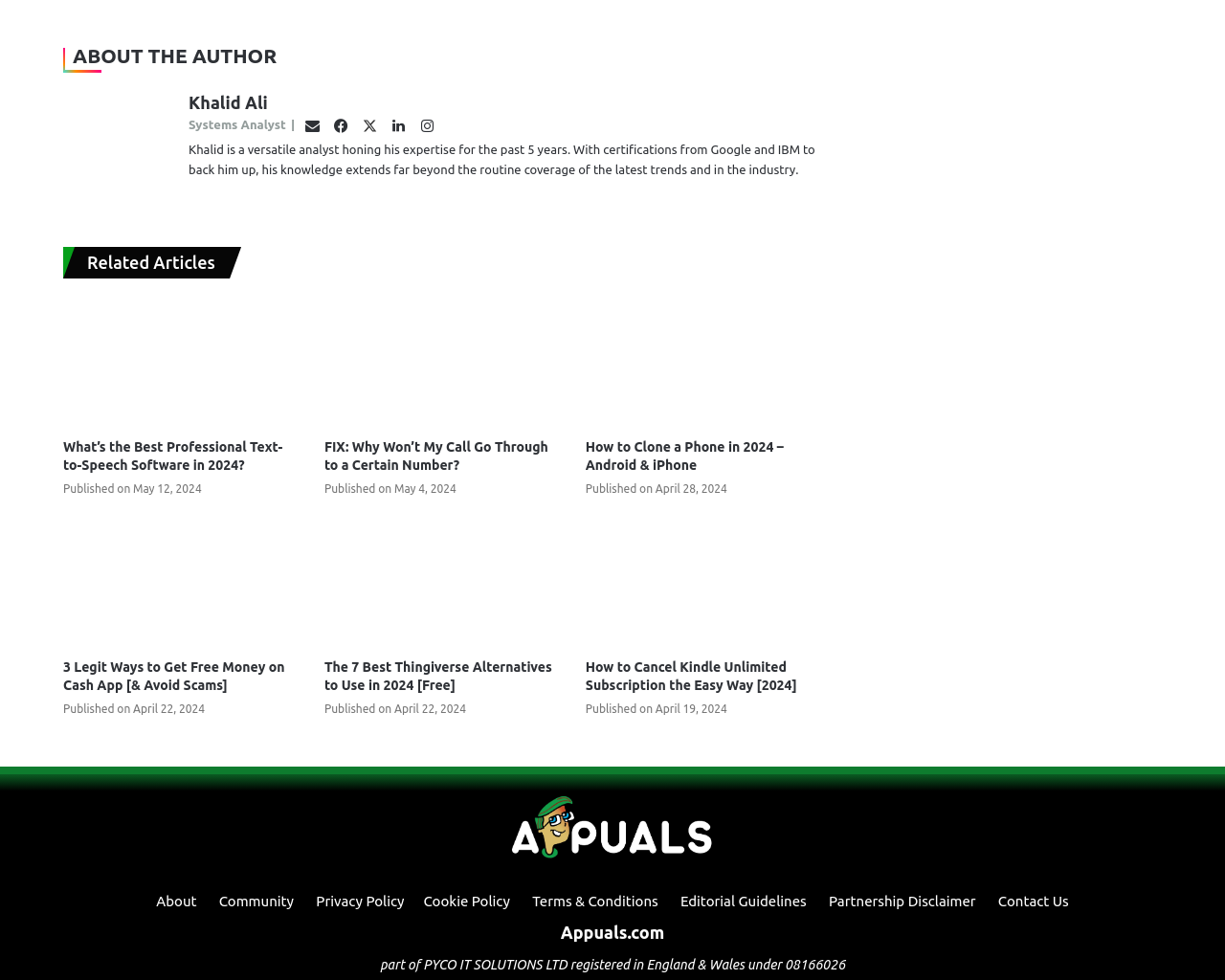Carefully examine the image and provide an in-depth answer to the question: What is the title of the first related article?

The title of the first related article is 'What’s the Best Professional Text-to-Speech Software in 2024?', which can be found in the 'Related Articles' section, right below the 'ABOUT THE AUTHOR' section.